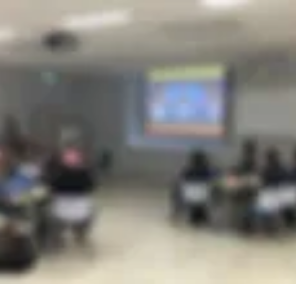What are the participants doing during the session?
Based on the image content, provide your answer in one word or a short phrase.

Taking notes or engaging with materials